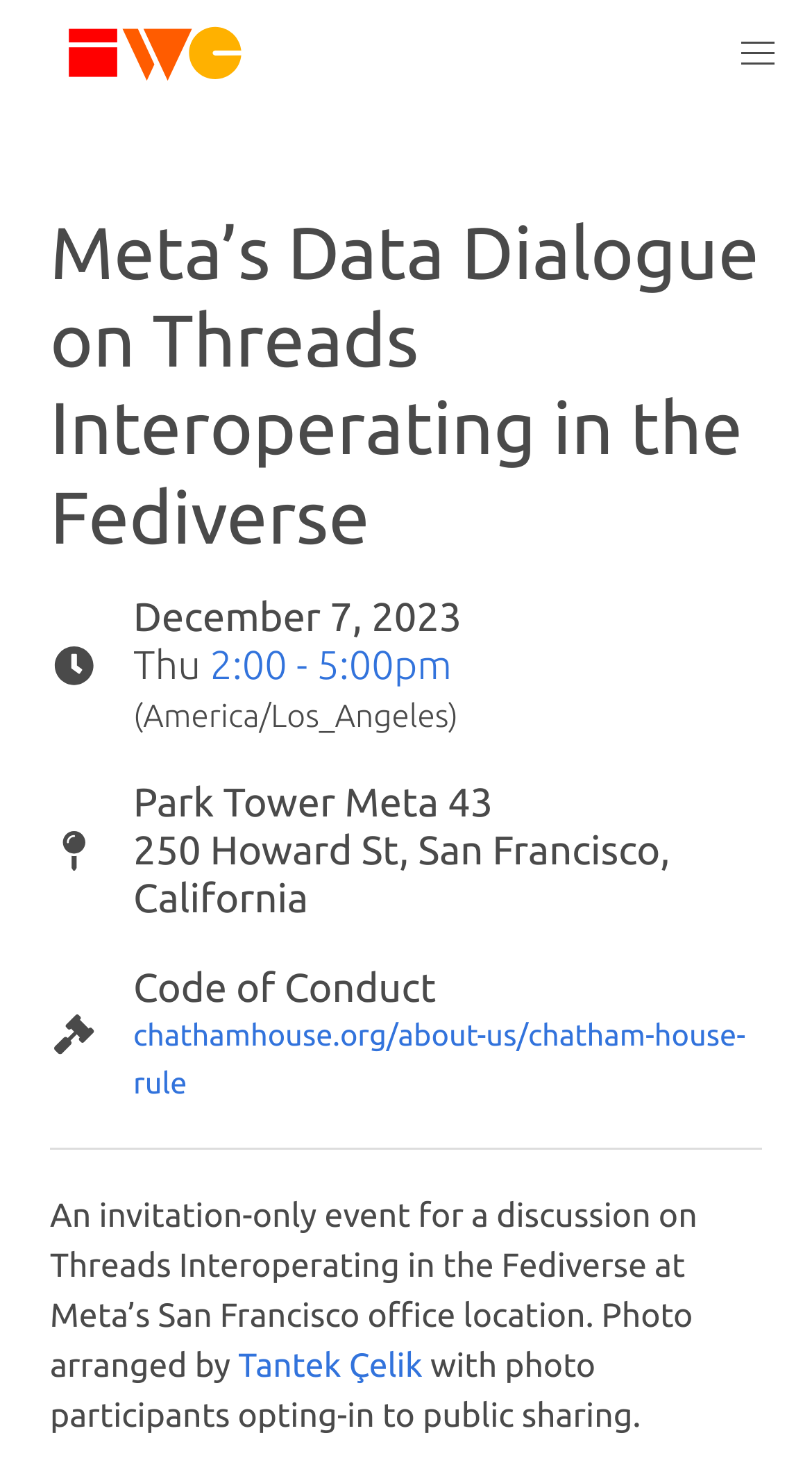Analyze the image and deliver a detailed answer to the question: What is the time of the event?

I found the time of the event by looking at the link '2:00 - 5:00pm' which is located below the date of the event and above the location of the event.